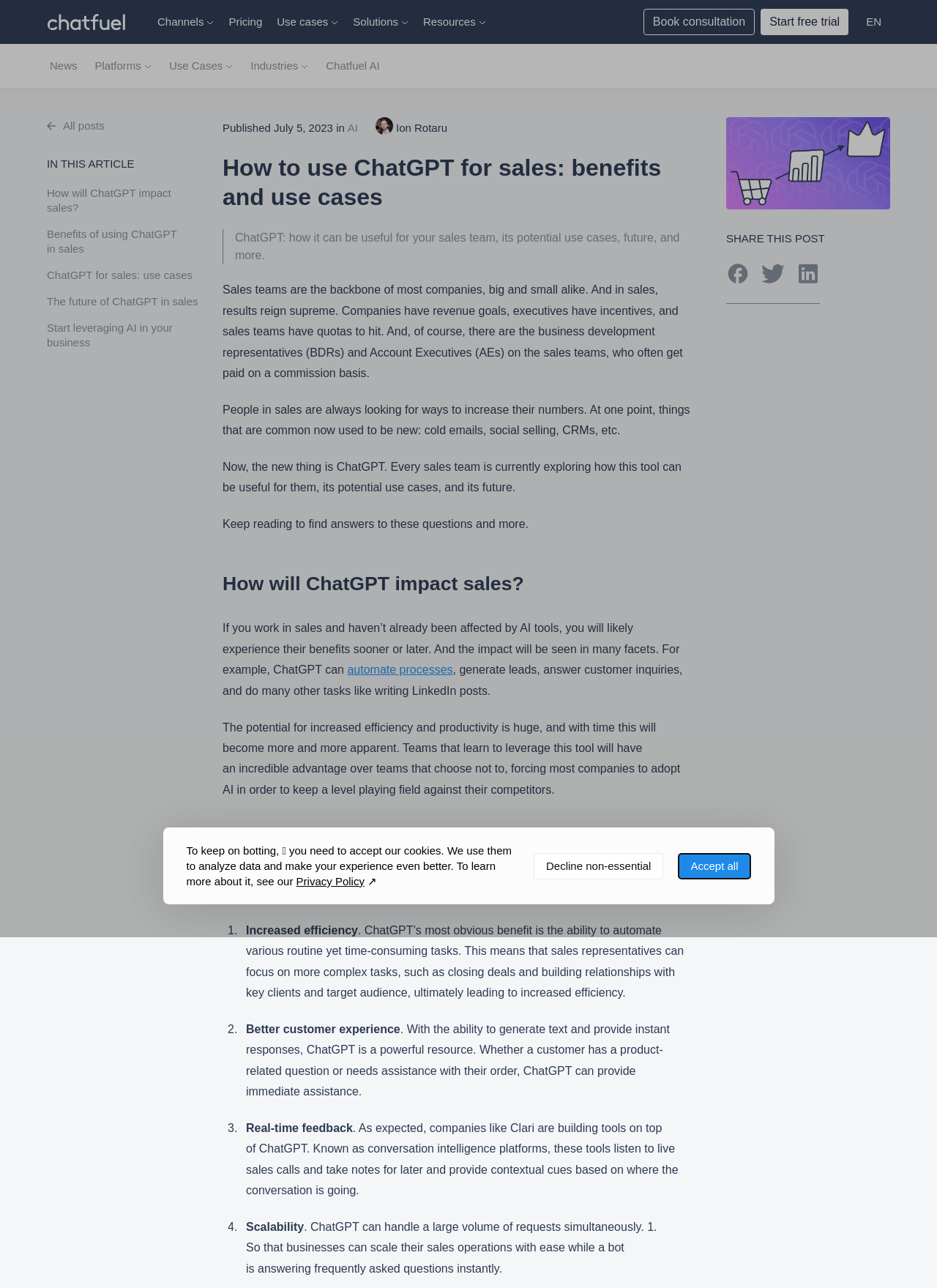Please identify the bounding box coordinates of the region to click in order to complete the given instruction: "Explore the 'Use cases' dropdown menu". The coordinates should be four float numbers between 0 and 1, i.e., [left, top, right, bottom].

[0.292, 0.009, 0.364, 0.025]